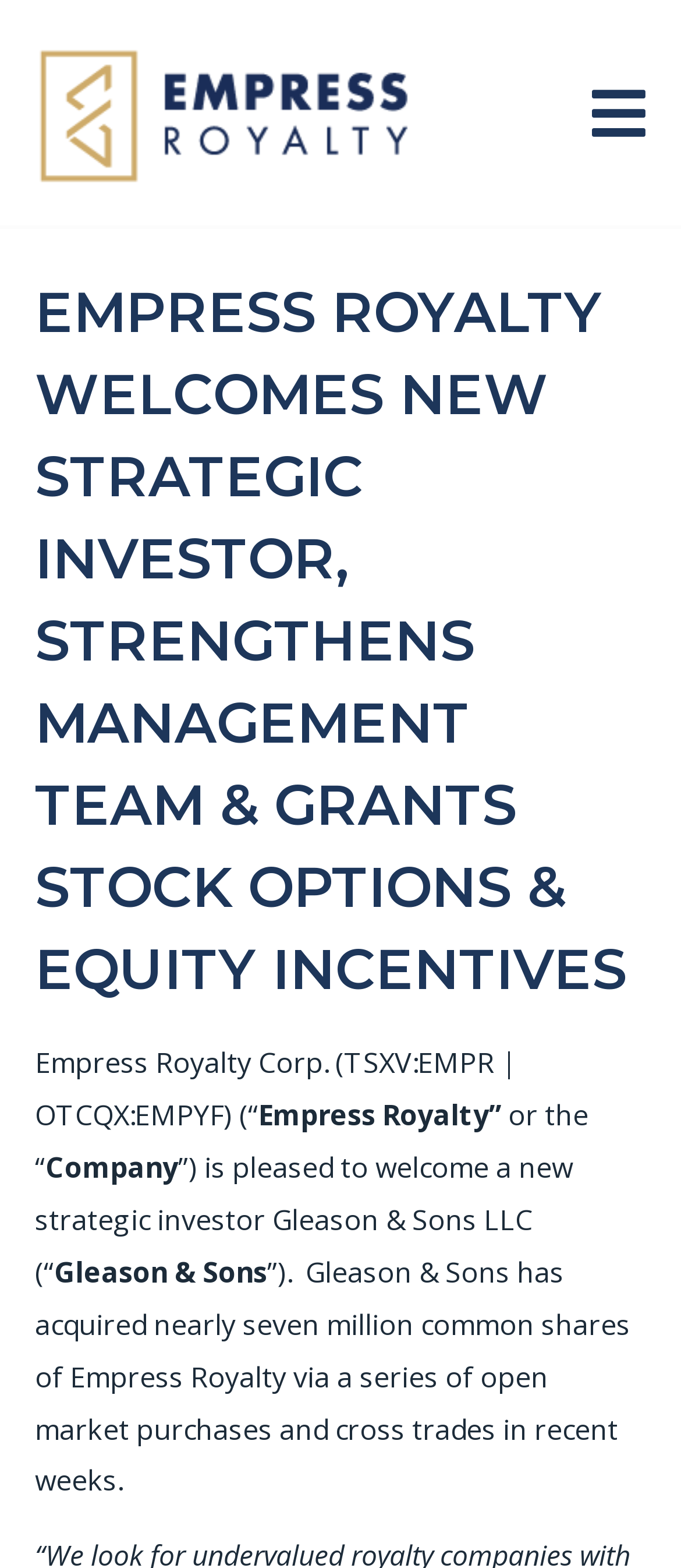What type of purchases did Gleason & Sons make?
Look at the image and respond with a one-word or short-phrase answer.

open market purchases and cross trades